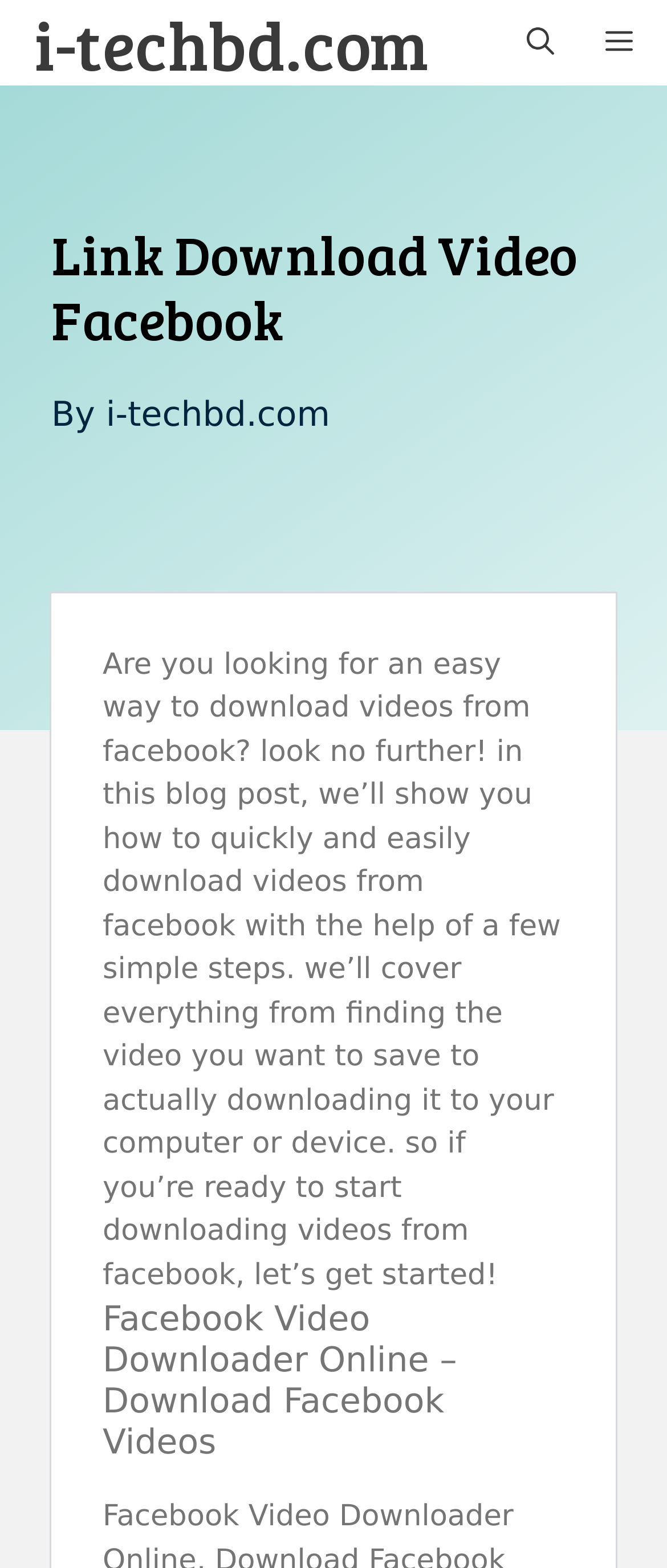Present a detailed account of what is displayed on the webpage.

The webpage is a guide on how to download videos from Facebook to a computer. At the top left of the page, there is a link to "i-techbd.com" and a button labeled "MENU" that is not expanded. To the right of the "MENU" button, there is another button labeled "Open search". 

Below these top-level elements, there is a heading that reads "Link Download Video Facebook". Underneath this heading, there is a text "By" followed by a link to "i-techbd.com". 

The main content of the page is a paragraph of text that explains the purpose of the article, which is to provide a guide on downloading videos from Facebook. The text mentions that the article will cover the process of finding a video to save and downloading it to a computer or device. 

Further down the page, there is a heading that reads "Facebook Video Downloader Online – Download Facebook Videos". This heading is likely a subheading that breaks up the content of the article.